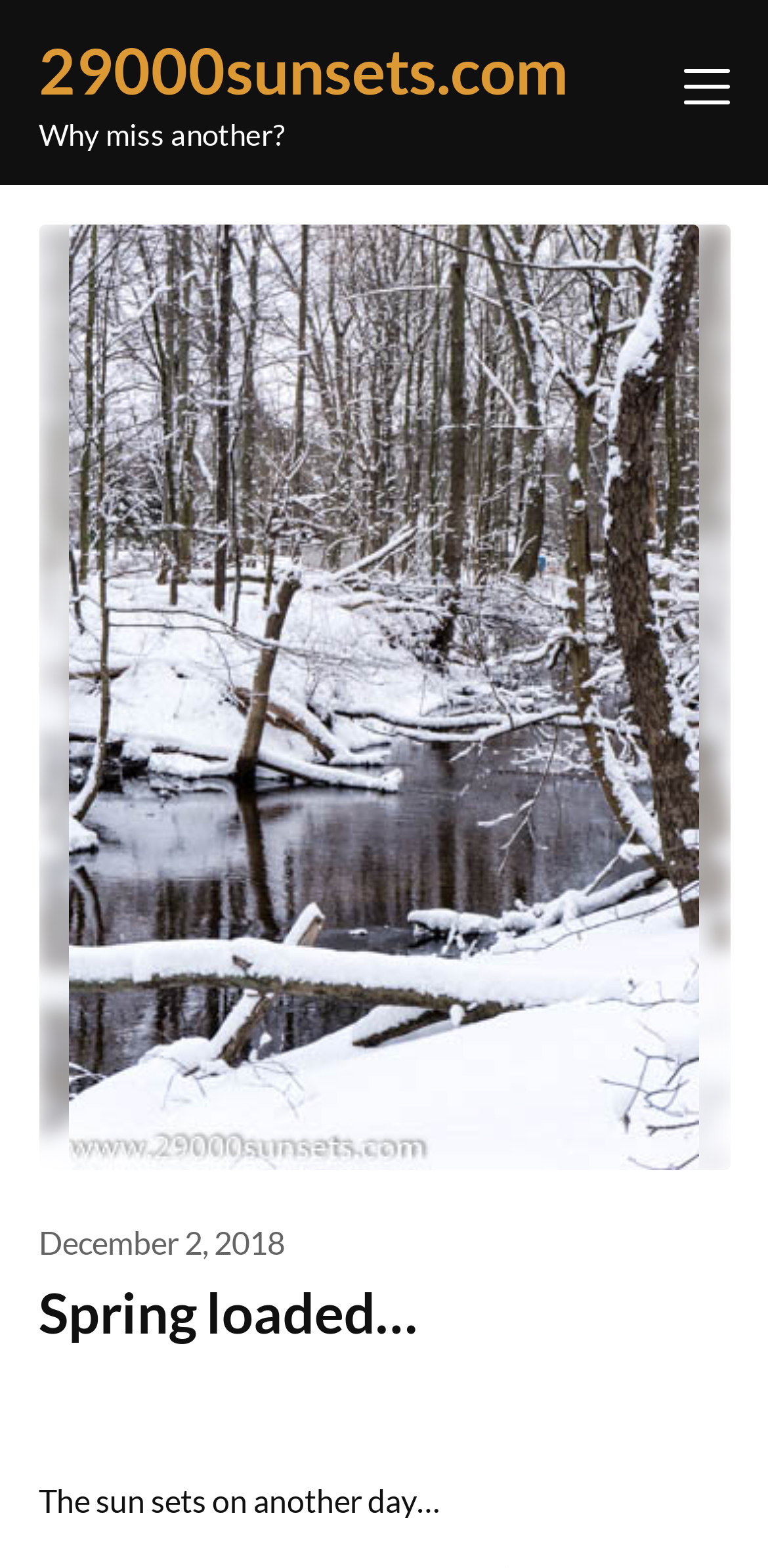What is the date of the latest article?
Based on the image, provide your answer in one word or phrase.

December 2, 2018